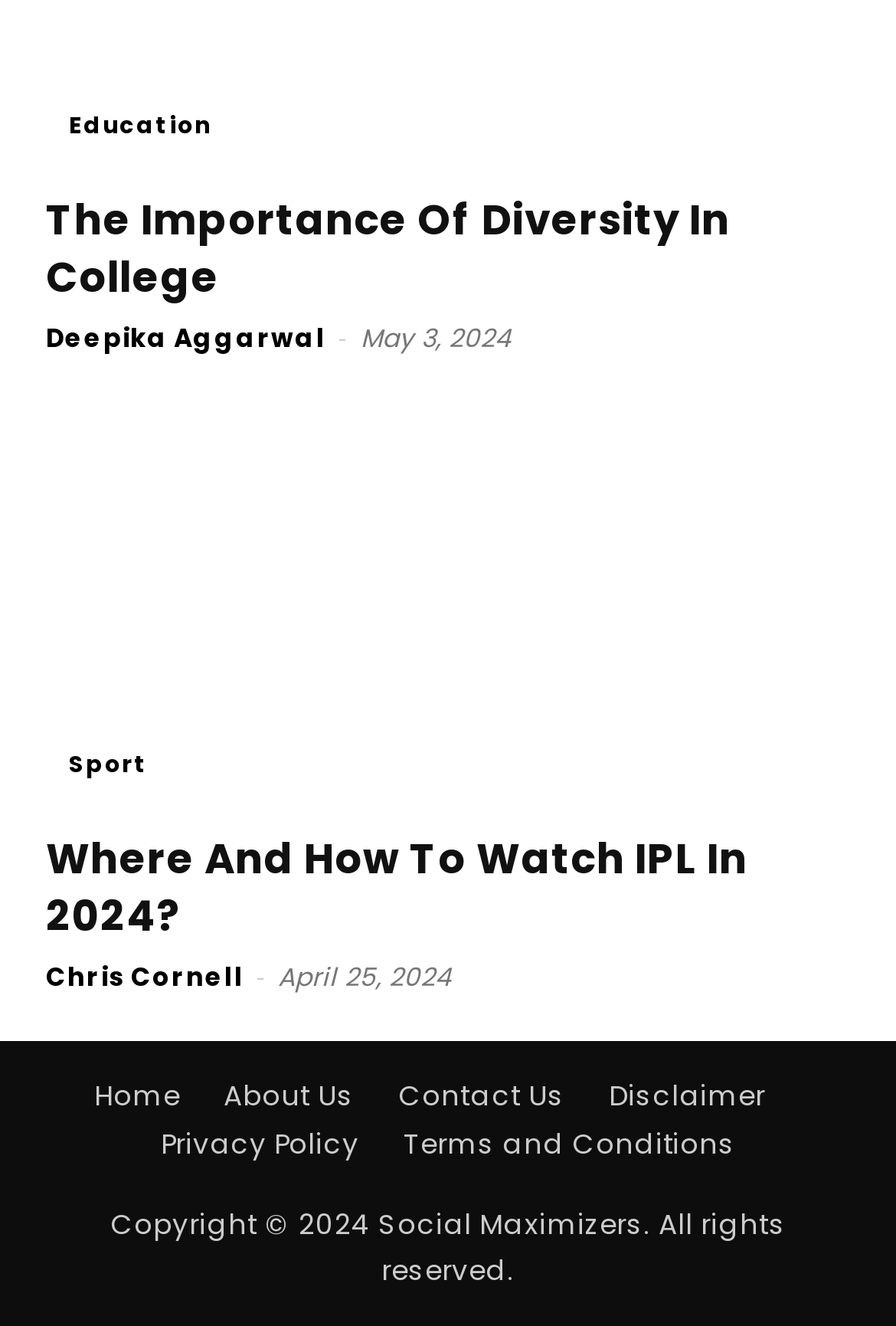Predict the bounding box coordinates for the UI element described as: "Privacy Policy". The coordinates should be four float numbers between 0 and 1, presented as [left, top, right, bottom].

[0.179, 0.847, 0.401, 0.879]